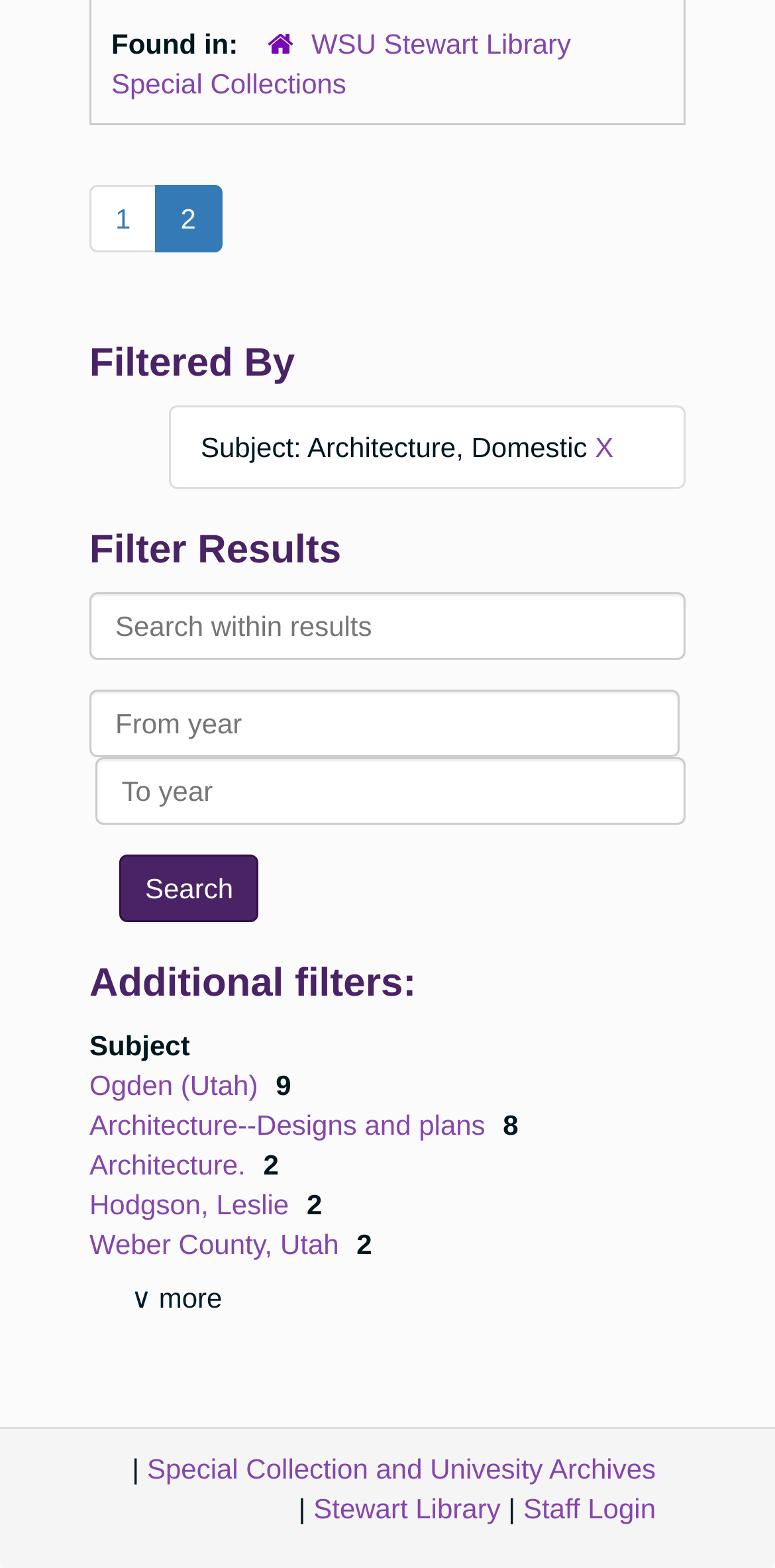Provide the bounding box coordinates of the HTML element this sentence describes: "2". The bounding box coordinates consist of four float numbers between 0 and 1, i.e., [left, top, right, bottom].

[0.199, 0.118, 0.286, 0.161]